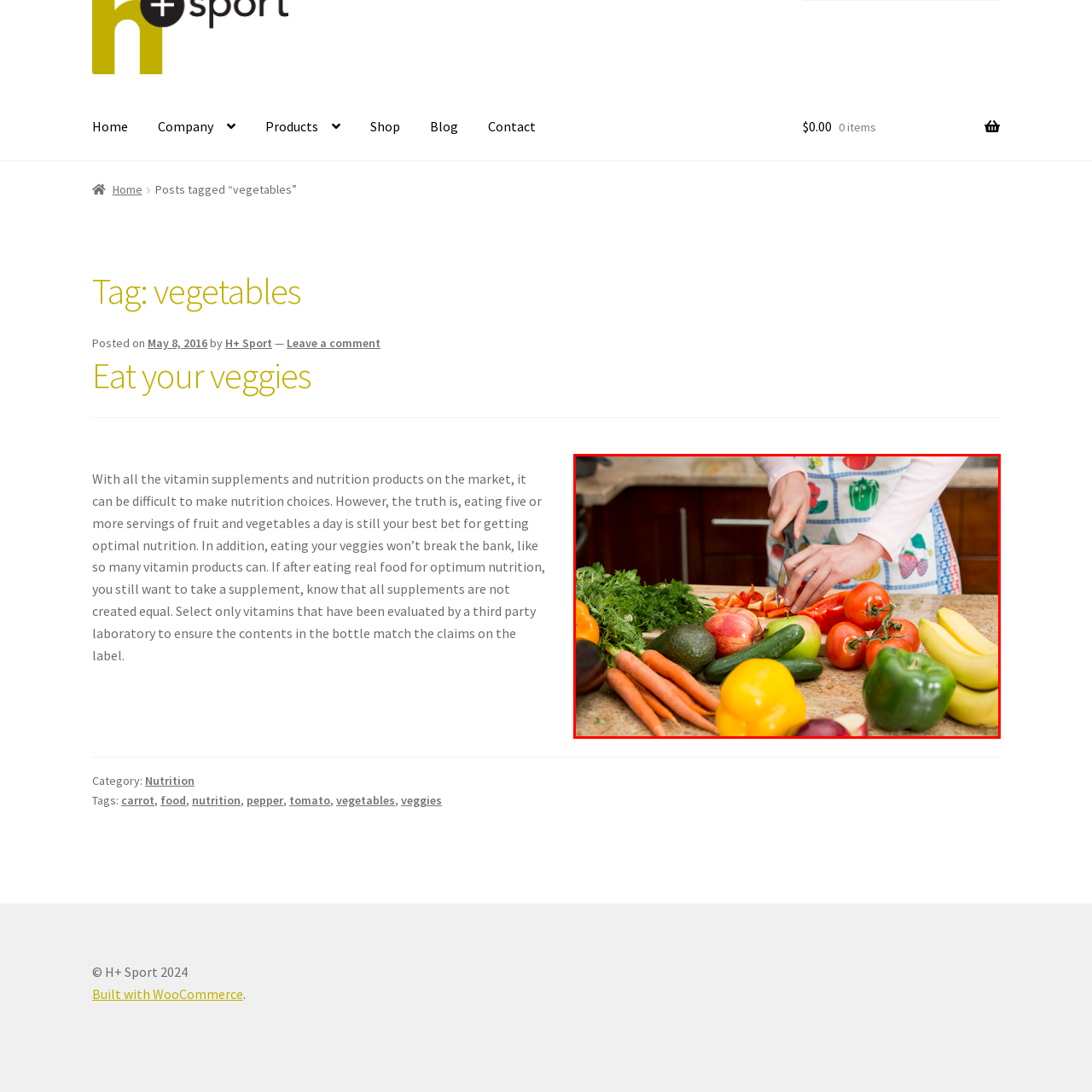How many servings of fruits and vegetables are recommended daily?
Inspect the image surrounded by the red bounding box and answer the question using a single word or a short phrase.

Five or more